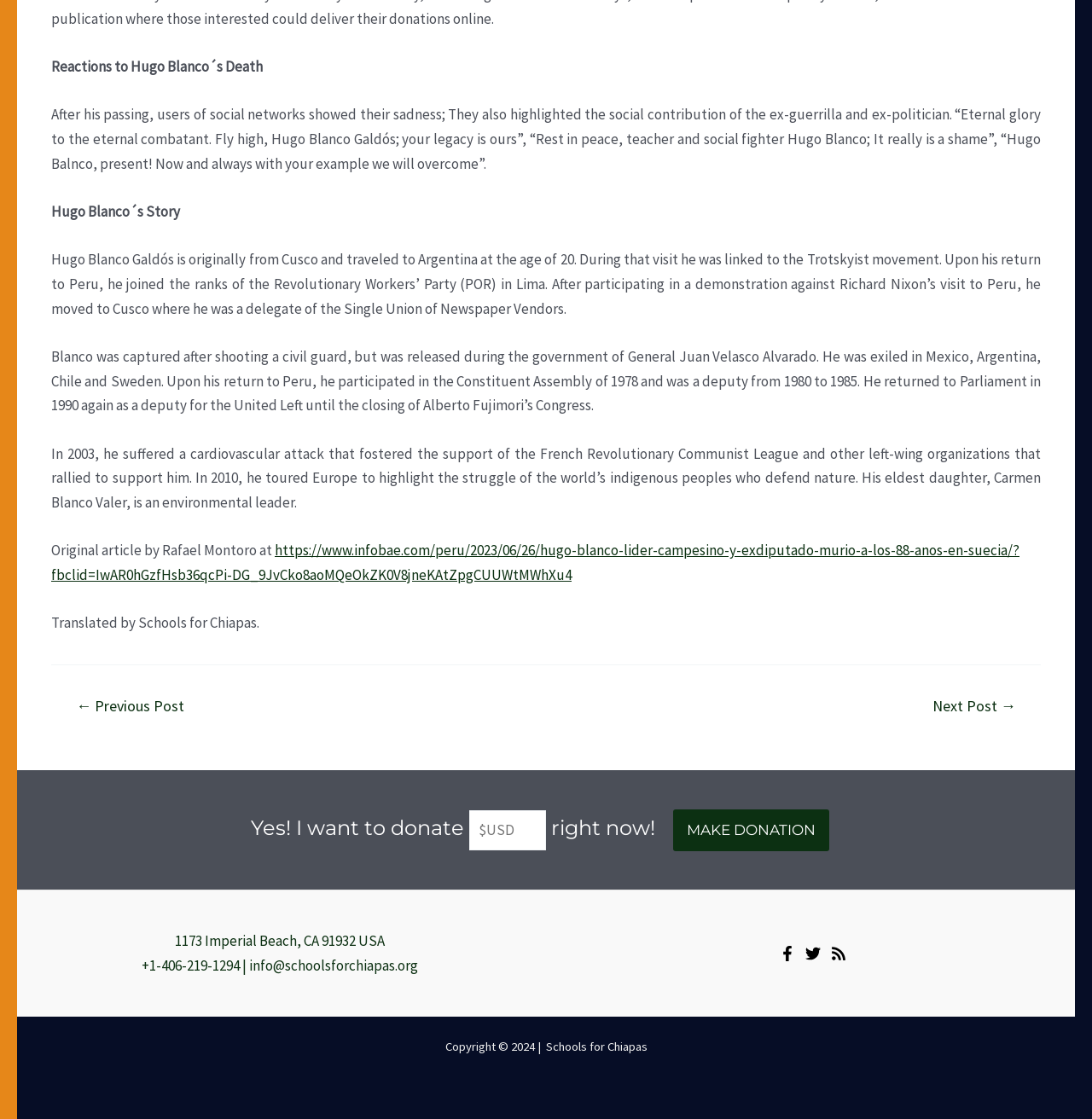Reply to the question below using a single word or brief phrase:
What is the purpose of the 'MAKE DONATION' button?

To donate to Schools for Chiapas